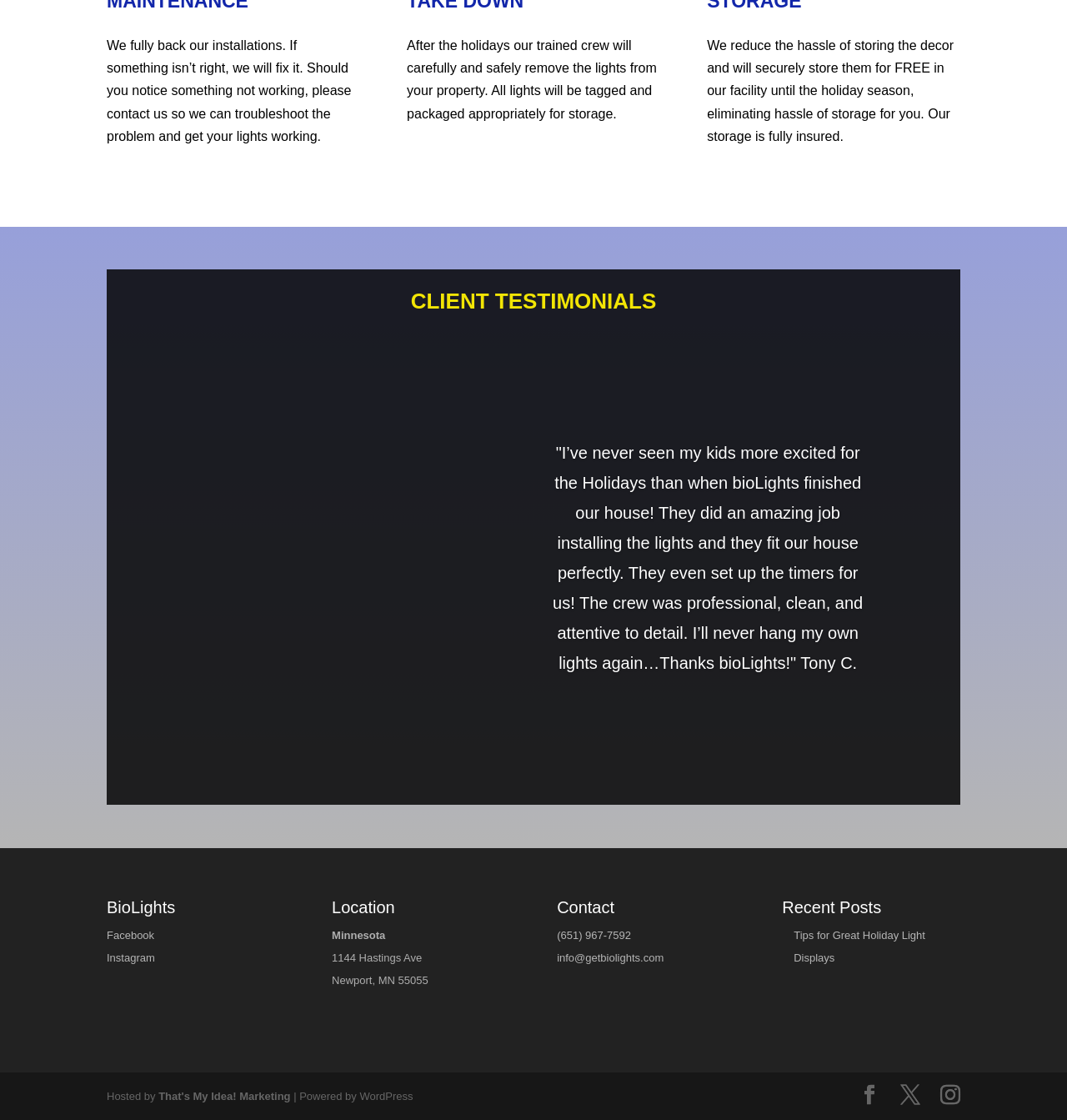Please indicate the bounding box coordinates of the element's region to be clicked to achieve the instruction: "Read recent post about holiday light displays". Provide the coordinates as four float numbers between 0 and 1, i.e., [left, top, right, bottom].

[0.744, 0.829, 0.867, 0.861]